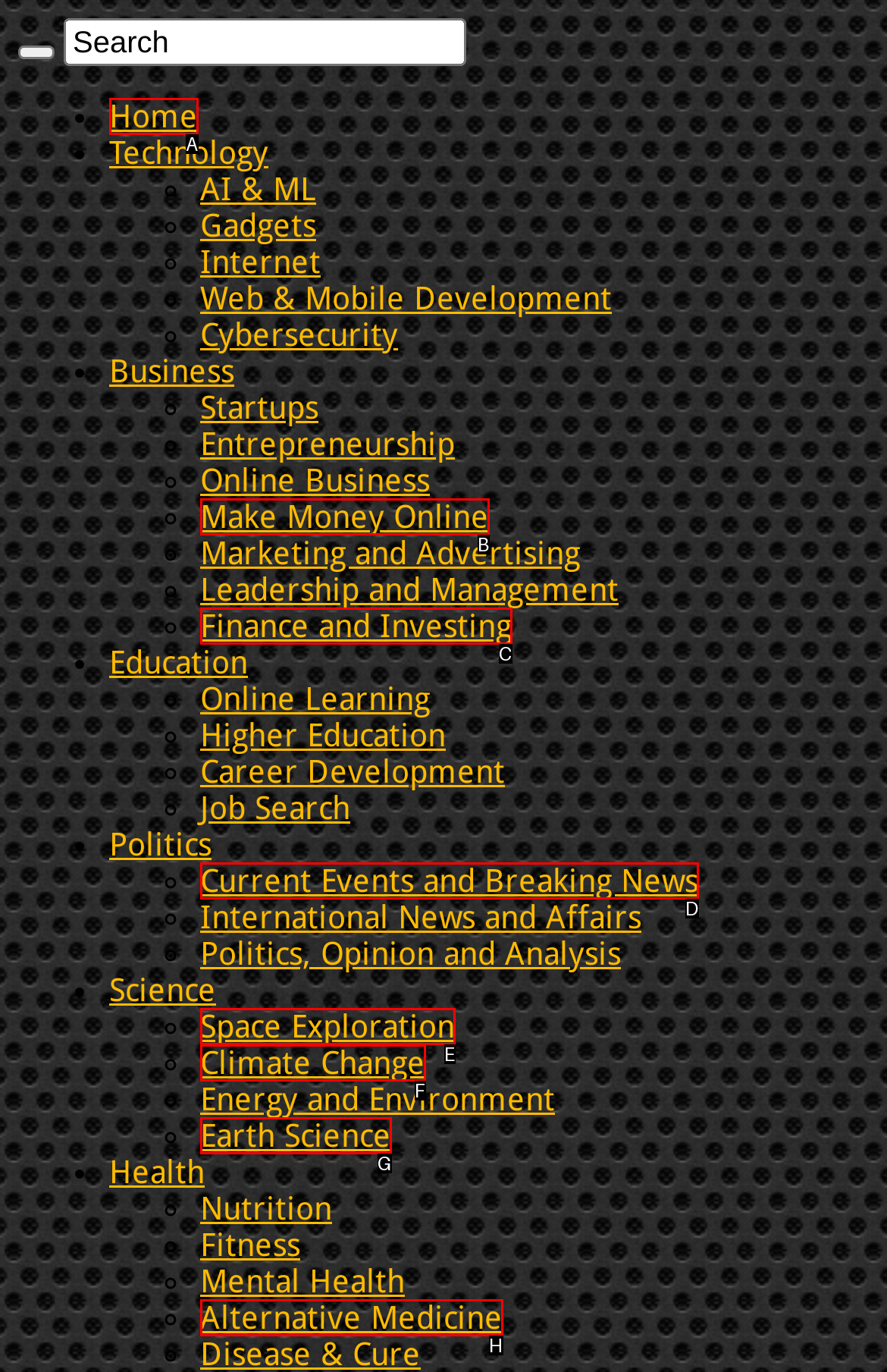Determine which option matches the element description: title="Learning Tree Academy"
Reply with the letter of the appropriate option from the options provided.

None